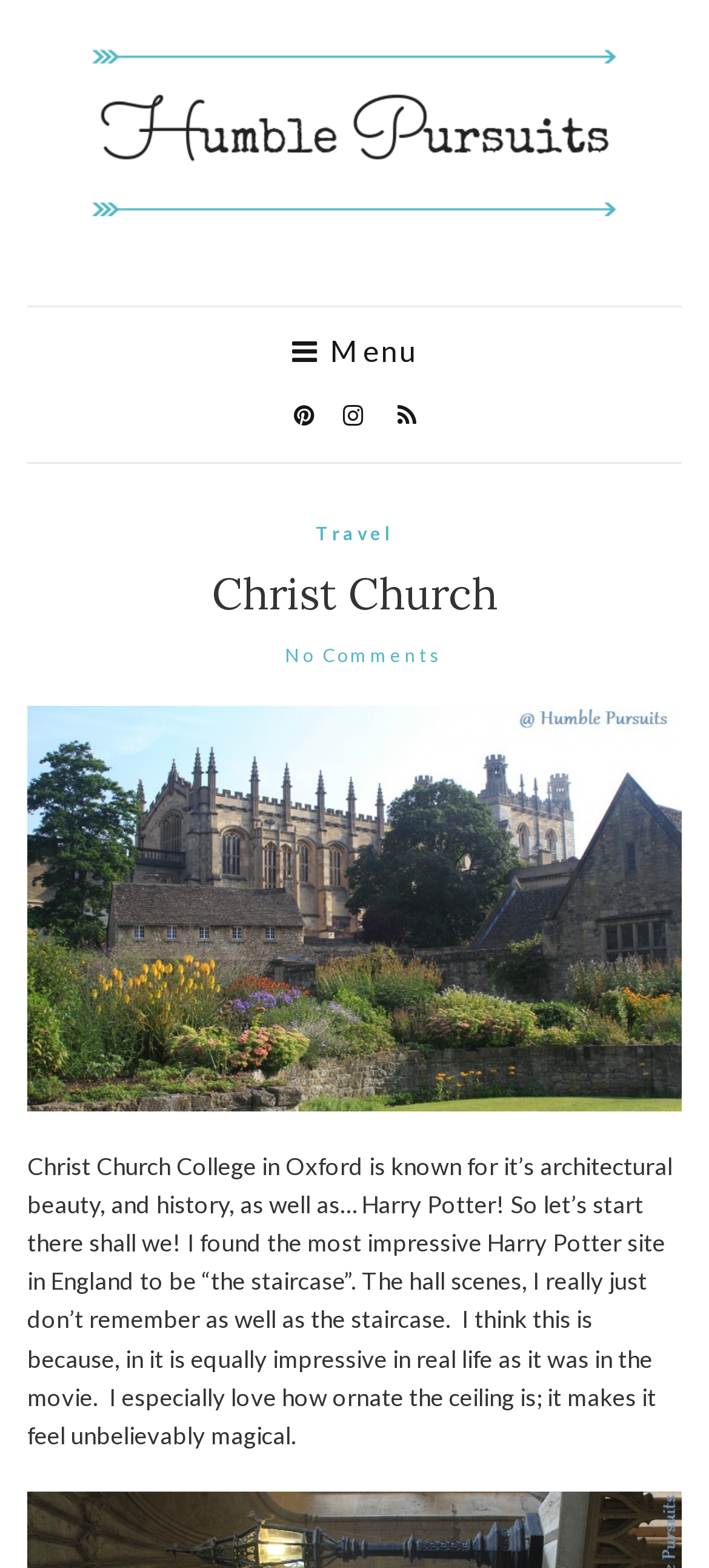What is the author's impression of the staircase?
Please provide a single word or phrase answer based on the image.

It feels unbelievably magical